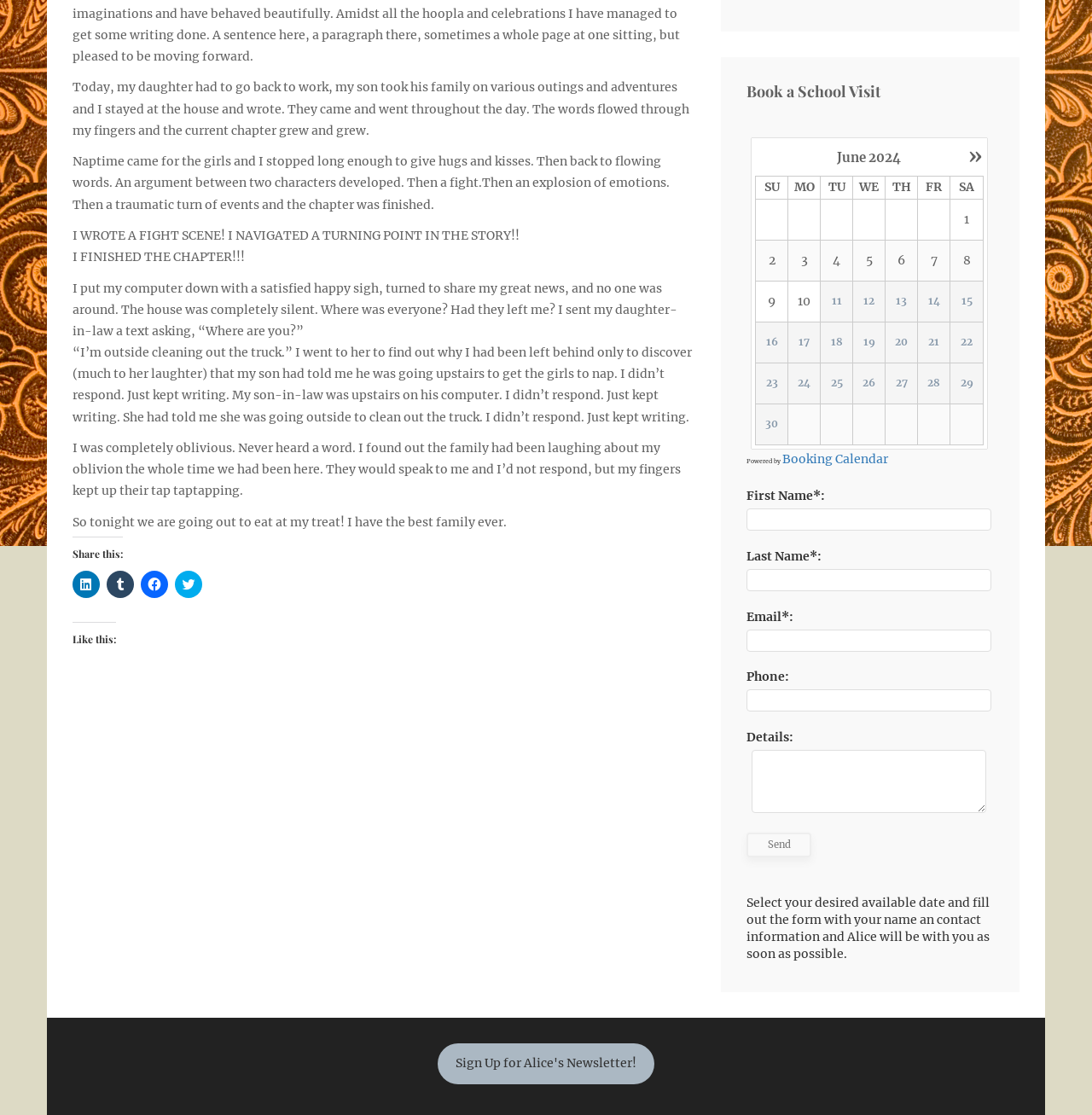Extract the bounding box for the UI element that matches this description: "parent_node: First Name*: name="name1"".

[0.684, 0.456, 0.908, 0.476]